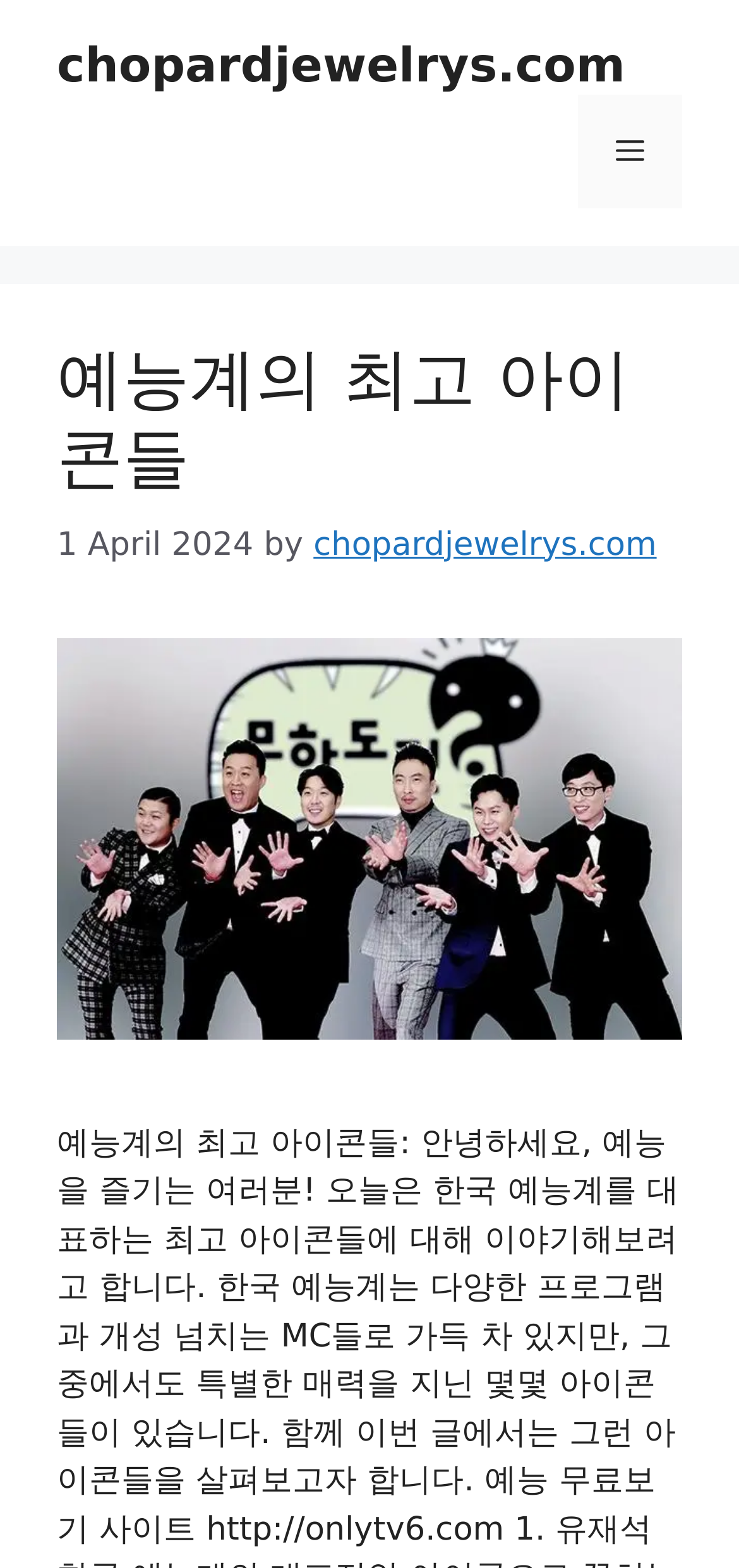Please analyze the image and give a detailed answer to the question:
When was the article published?

I determined the publication date of the article by looking at the time element with the text '1 April 2024' which is a direct child of the HeaderAsNonLandmark element.